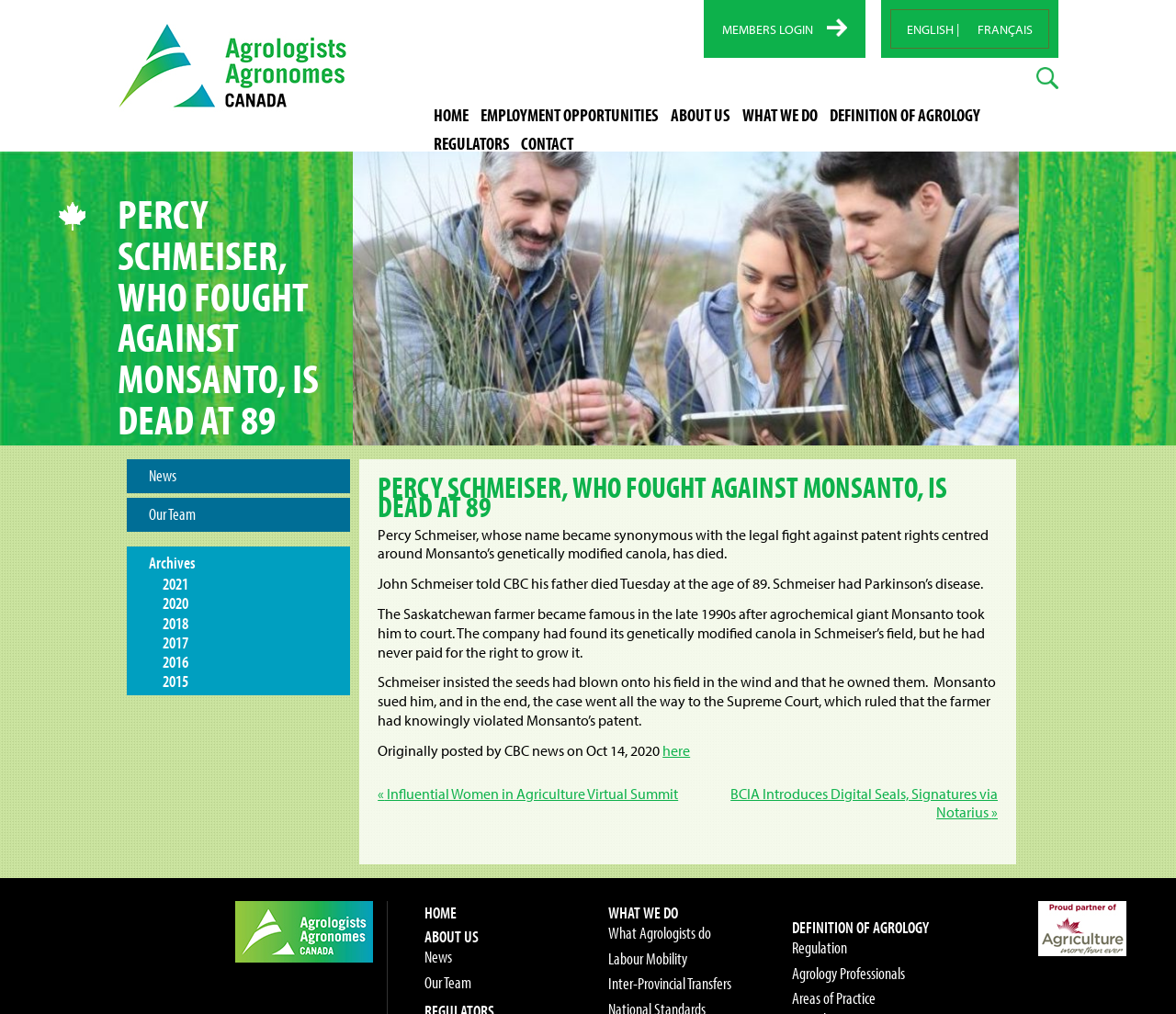Give a detailed explanation of the elements present on the webpage.

The webpage is about Percy Schmeiser, a Saskatchewan farmer who fought against Monsanto's genetically modified canola. At the top left corner, there is a logo of Agrologists Agronomes Canada, and next to it, there are several links, including "MEMBERS LOGIN", "ENGLISH |", and "FRANÇAIS". Below these links, there are more links, including "HOME", "EMPLOYMENT OPPORTUNITIES", "ABOUT US", "WHAT WE DO", and "DEFINITION OF AGROLOGY".

On the left side of the page, there is a small maple leaf image, and below it, there is a heading that reads "PERCY SCHMEISER, WHO FOUGHT AGAINST MONSANTO, IS DEAD AT 89". Next to this heading, there is a large image that spans across most of the page.

The main content of the page is a news article about Percy Schmeiser's death. The article is divided into several paragraphs, which describe Schmeiser's fight against Monsanto, his illness, and his death. The article also mentions that Schmeiser's case went all the way to the Supreme Court, which ruled that the farmer had knowingly violated Monsanto's patent.

Below the article, there are several links, including "News", "Our Team", and "Archives", which lead to other pages on the website. There are also links to specific news articles, including "Influential Women in Agriculture Virtual Summit" and "BCIA Introduces Digital Seals, Signatures via Notarius".

At the bottom of the page, there are more links, including "HOME", "ABOUT US", "WHAT WE DO", and "DEFINITION OF AGROLOGY", which are similar to the links at the top of the page. There are also links to specific topics, such as "What Agrologists do", "Labour Mobility", and "Inter-Provincial Transfers".